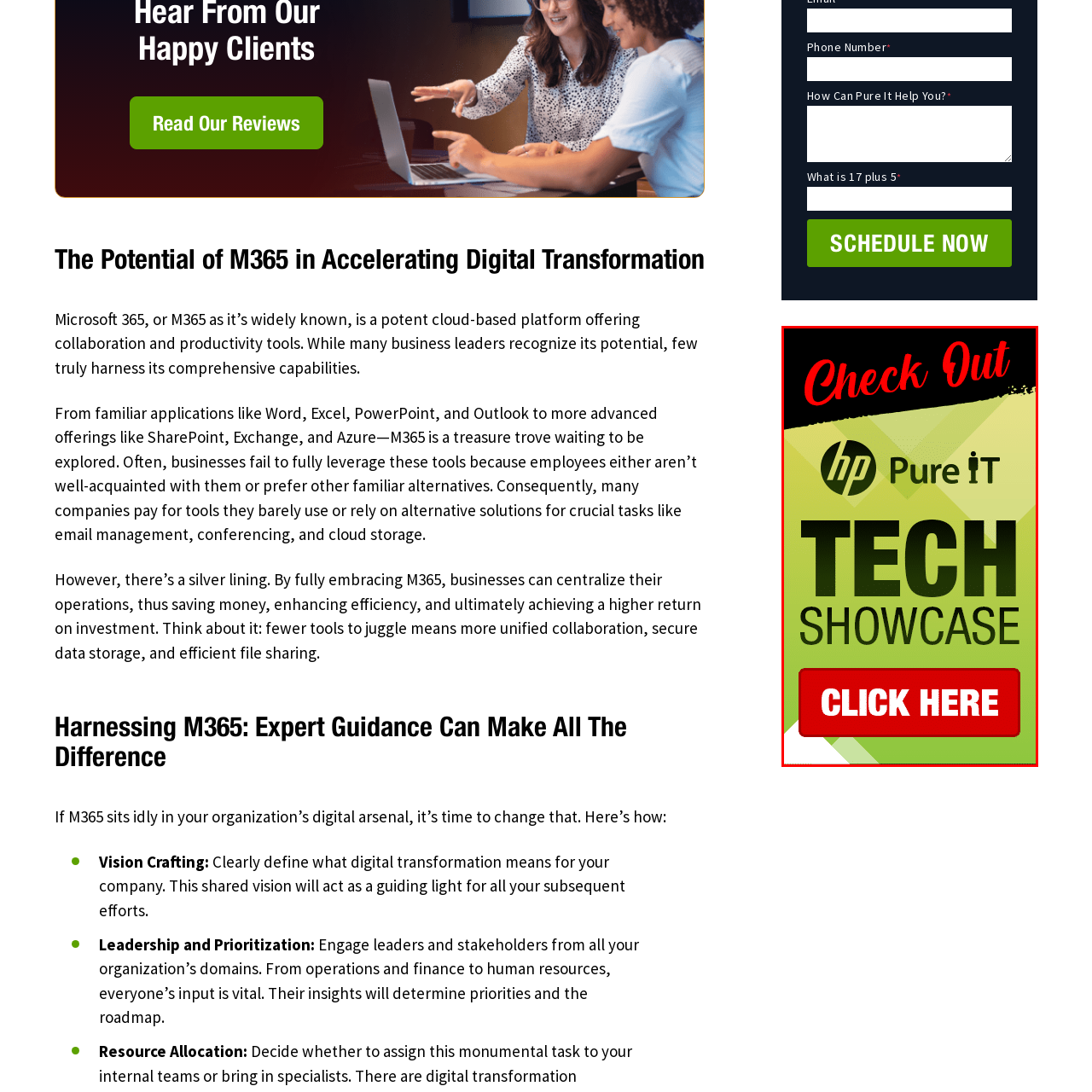Write a comprehensive caption detailing the image within the red boundary.

This promotional image invites viewers to explore the "HP Pure IT Tech Showcase." The design features a vibrant green background, symbolizing innovation and technology, accented by bold black text that emphasizes the phrase "TECH SHOWCASE." At the top, the words "Check Out" are artistically presented in a dynamic font, urging action. Below, a prominent red button labeled "CLICK HERE" enhances the call to action, encouraging immediate engagement. The HP logo is also prominently displayed, reinforcing brand recognition and emphasizing the connection to cutting-edge technology solutions. This image effectively captures attention and promotes participation in the tech showcase.